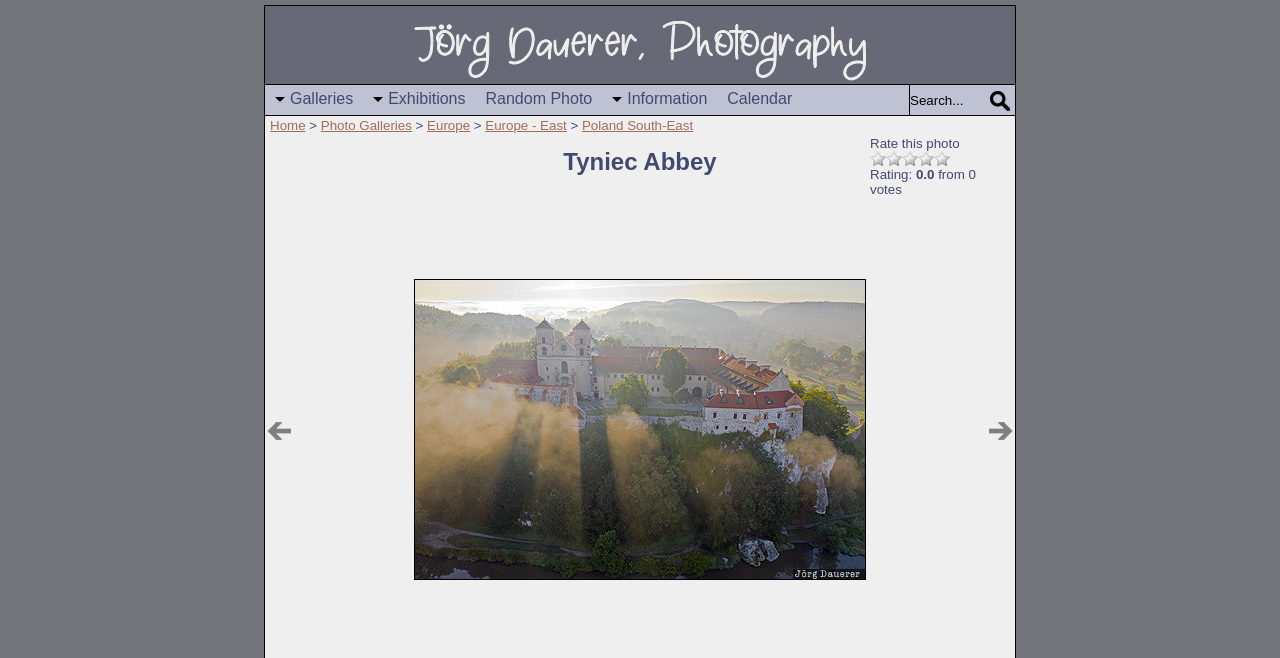Pinpoint the bounding box coordinates of the clickable area needed to execute the instruction: "Rate this photo". The coordinates should be specified as four float numbers between 0 and 1, i.e., [left, top, right, bottom].

[0.68, 0.229, 0.692, 0.254]